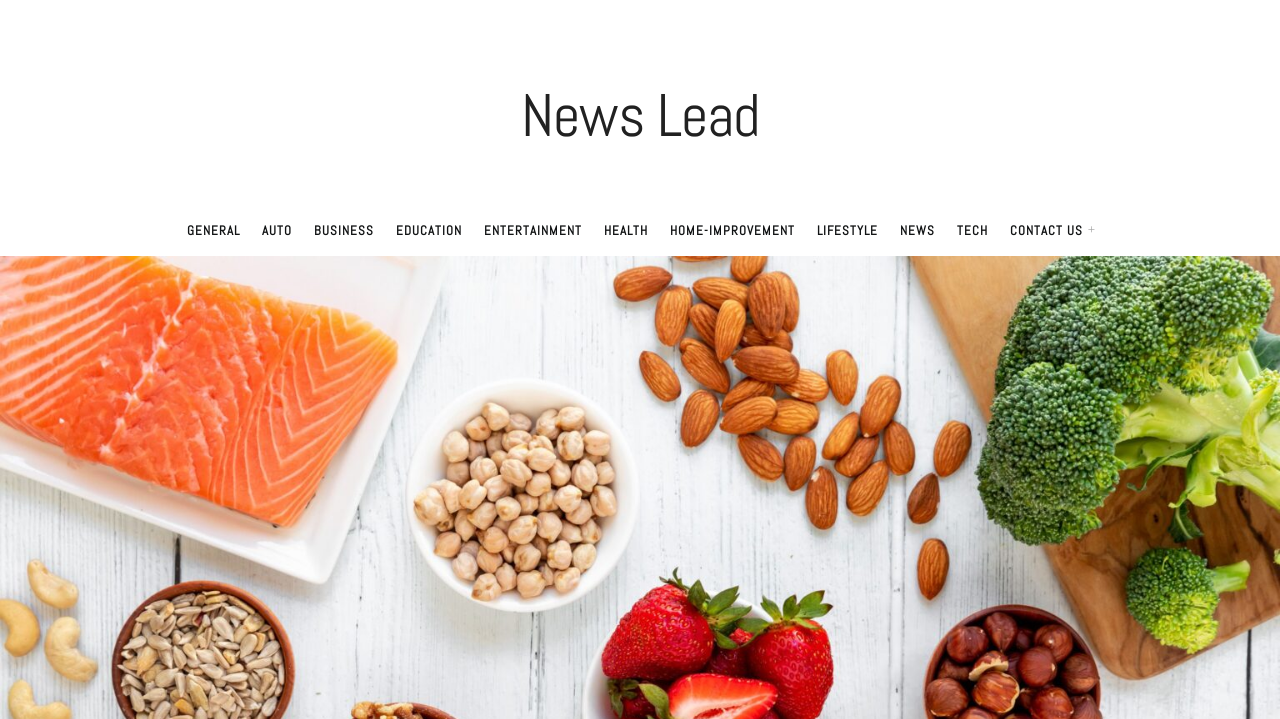Identify the bounding box of the HTML element described as: "News".

[0.703, 0.287, 0.73, 0.356]